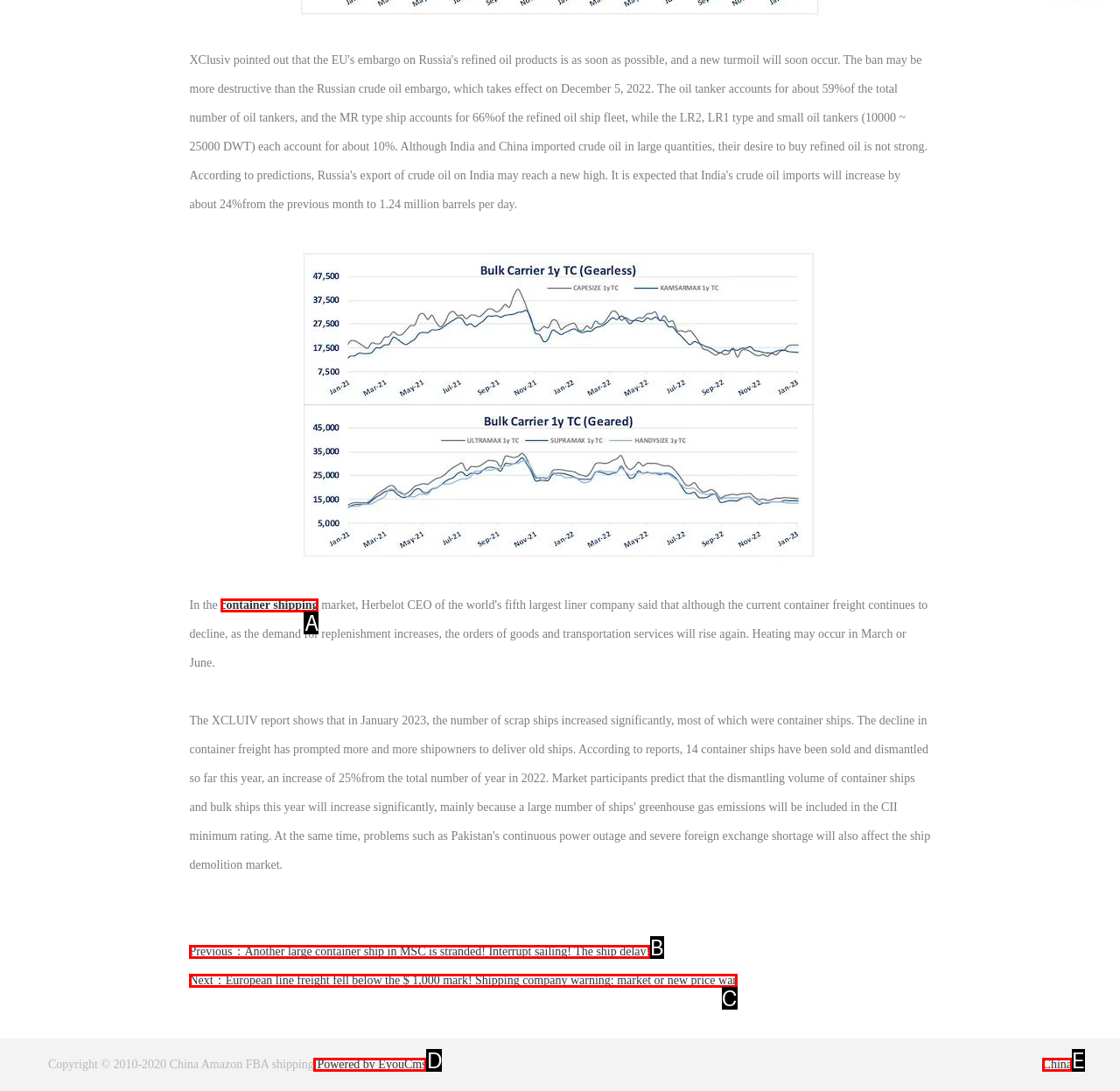From the options provided, determine which HTML element best fits the description: container shipping. Answer with the correct letter.

A